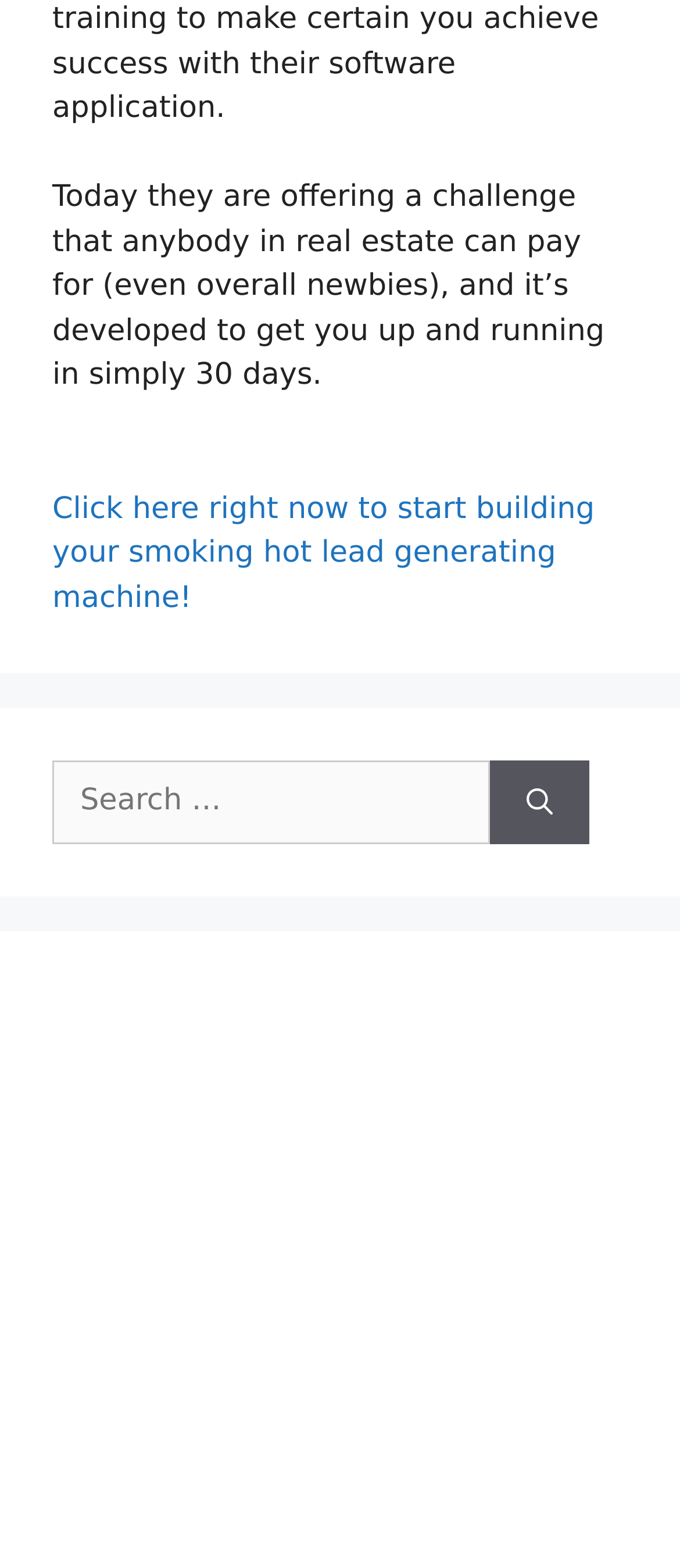How many input fields are there on the webpage?
Please interpret the details in the image and answer the question thoroughly.

There is only one input field on the webpage, which is the searchbox accompanied by a StaticText element that says 'Search for:'.